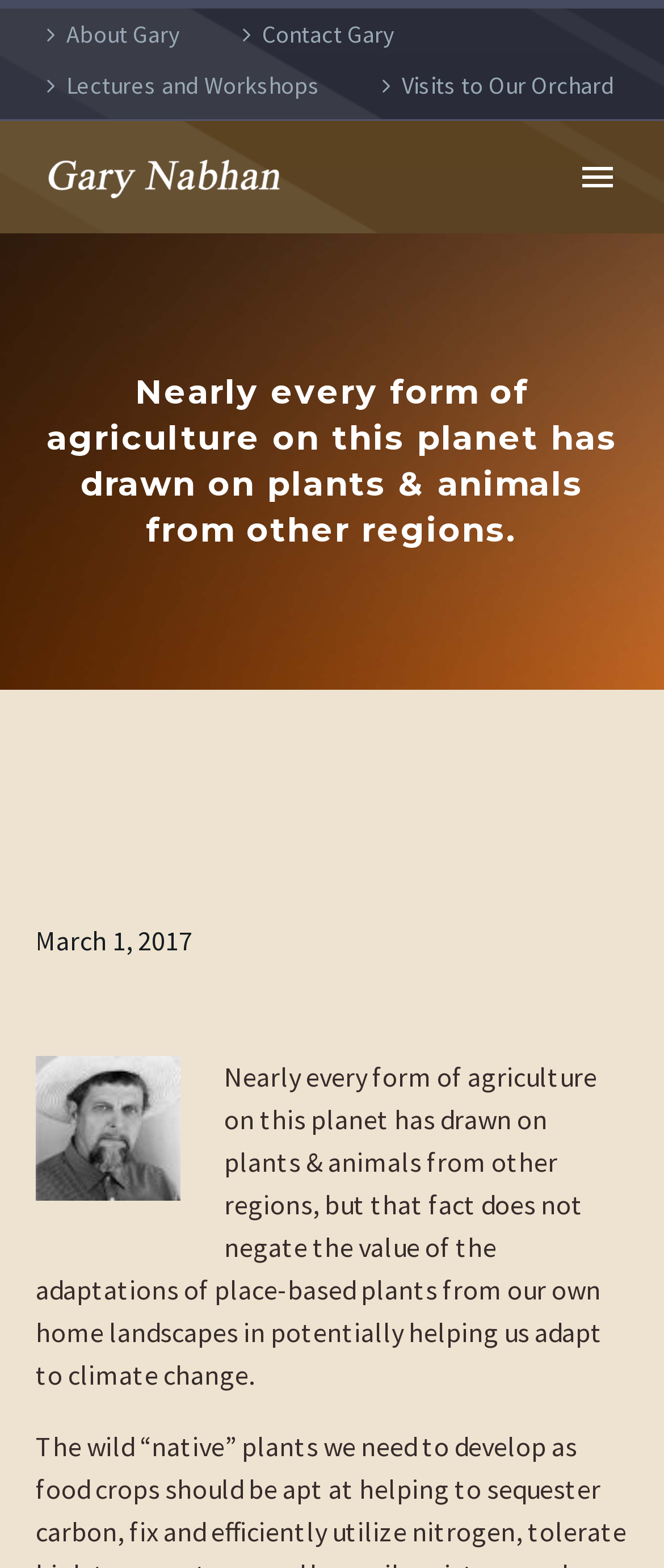From the element description: "Visits to Our Orchard", extract the bounding box coordinates of the UI element. The coordinates should be expressed as four float numbers between 0 and 1, in the order [left, top, right, bottom].

[0.559, 0.038, 0.926, 0.071]